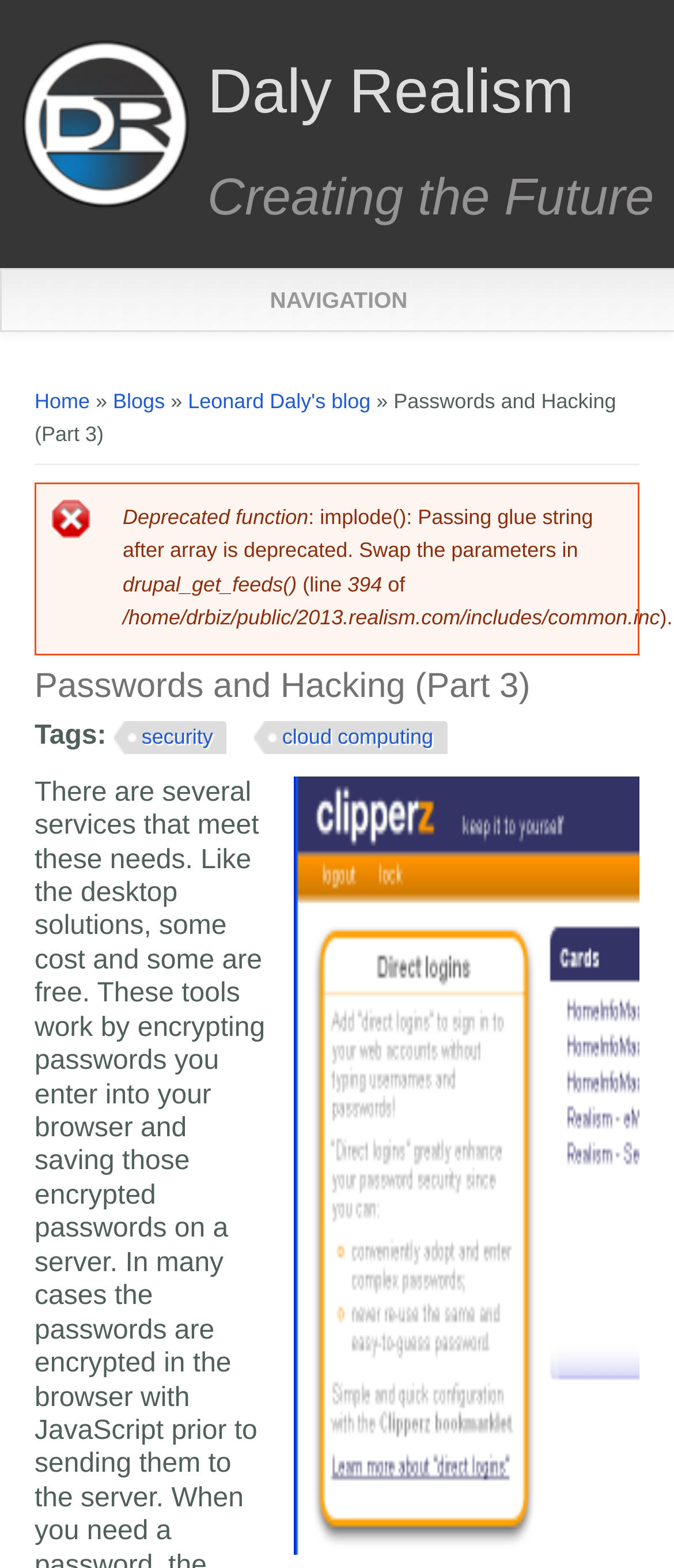What is the topic of the current article?
Please provide a single word or phrase as your answer based on the screenshot.

Passwords and Hacking